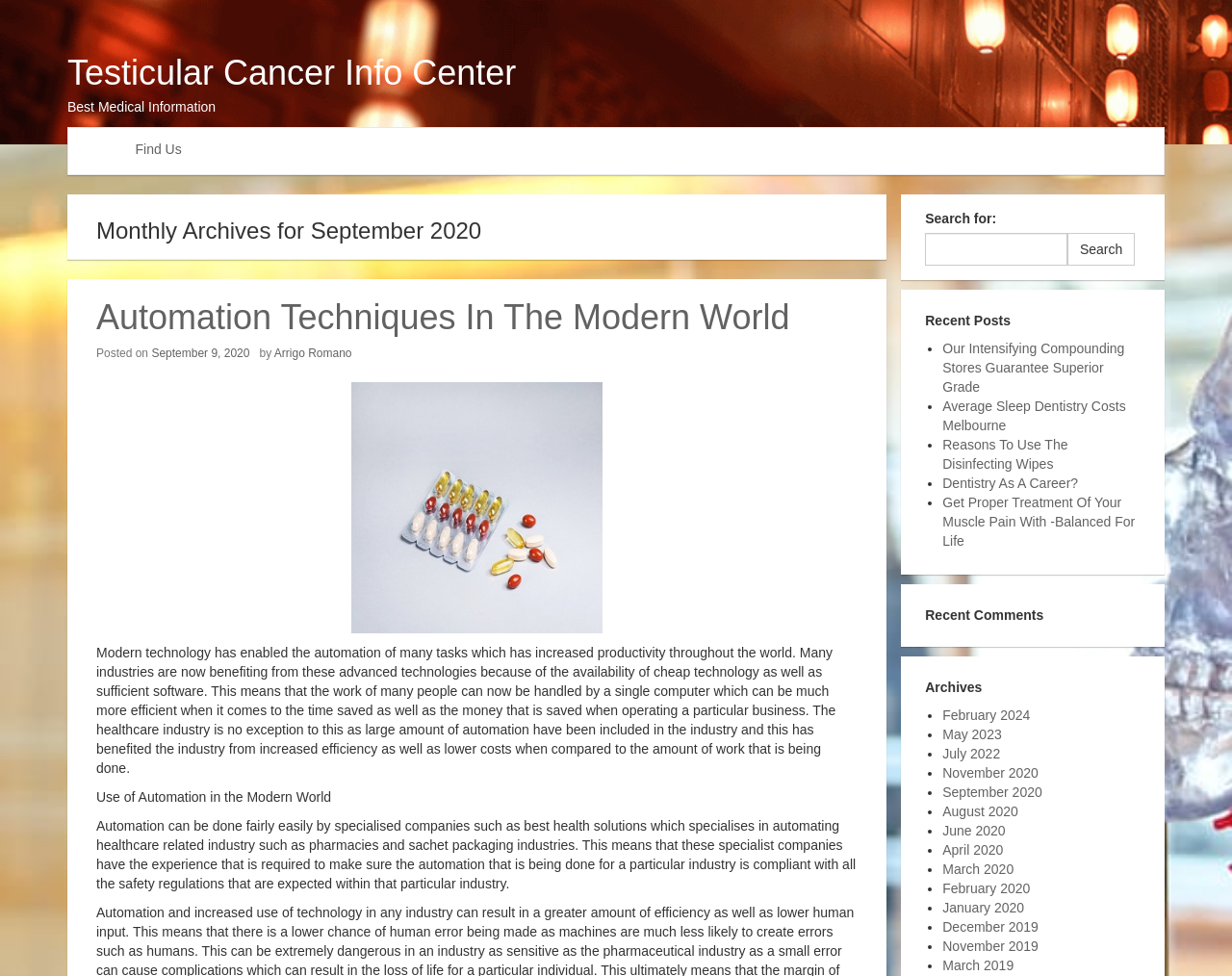Using the information in the image, give a detailed answer to the following question: What is the topic of the first article?

I looked at the first article heading, which says 'Automation Techniques In The Modern World'. This indicates that the topic of the first article is automation techniques.